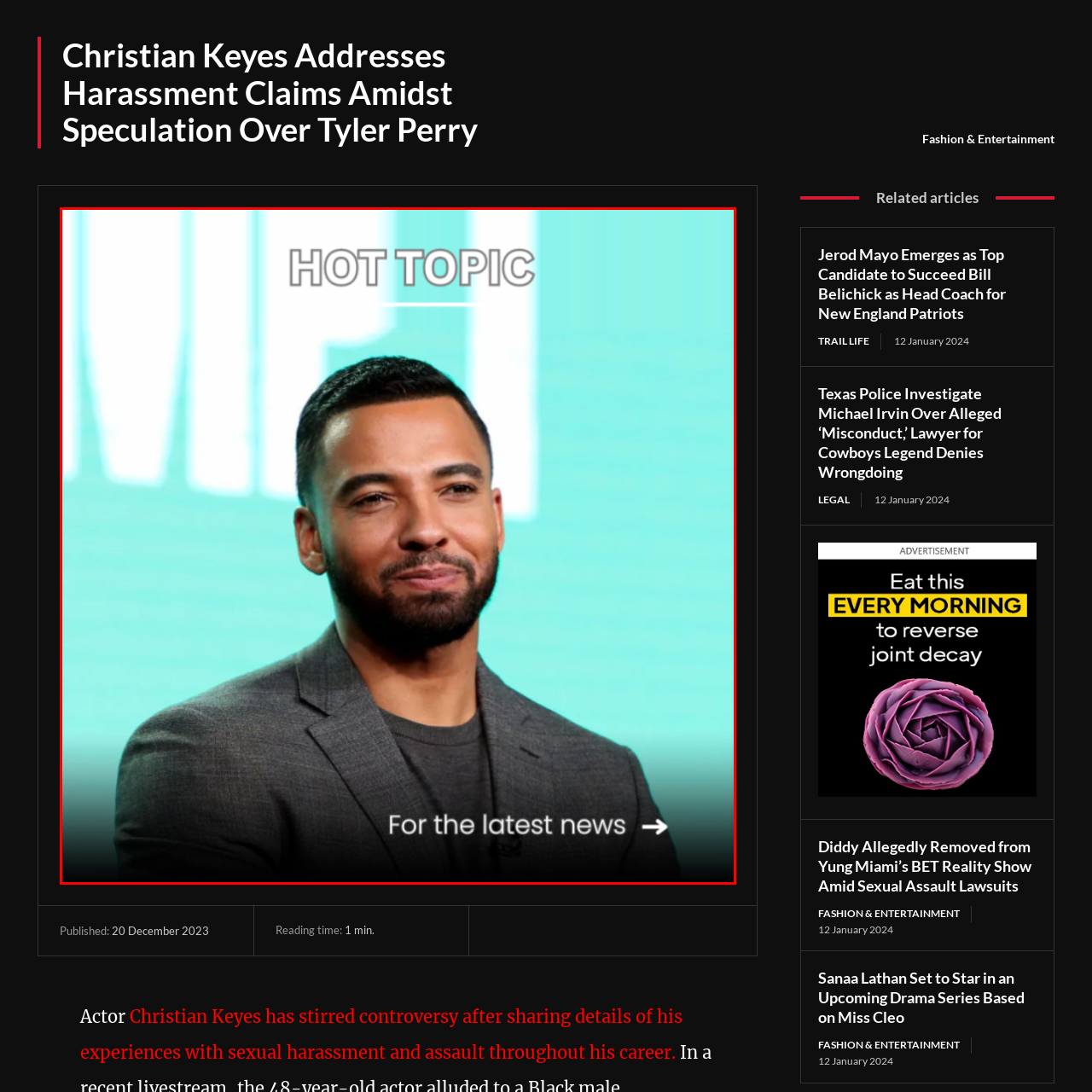Provide a comprehensive description of the image contained within the red rectangle.

In this captivating image, actor Christian Keyes is featured with a thoughtful expression, underscoring his involvement in recent discussions surrounding harassment claims. Dressed in a stylish grey blazer over a dark t-shirt, he stands against a vibrant turquoise backdrop that accentuates his presence. Overlaying the image is text that reads "HOT TOPIC," indicating the significance of the subject matter. Below him, there's a prompt stating "For the latest news," inviting viewers to engage with ongoing conversations about his experiences shared in the context of the entertainment industry. This image serves as a striking visual representation of a pivotal moment in Keyes' career as it relates to social issues within Hollywood.